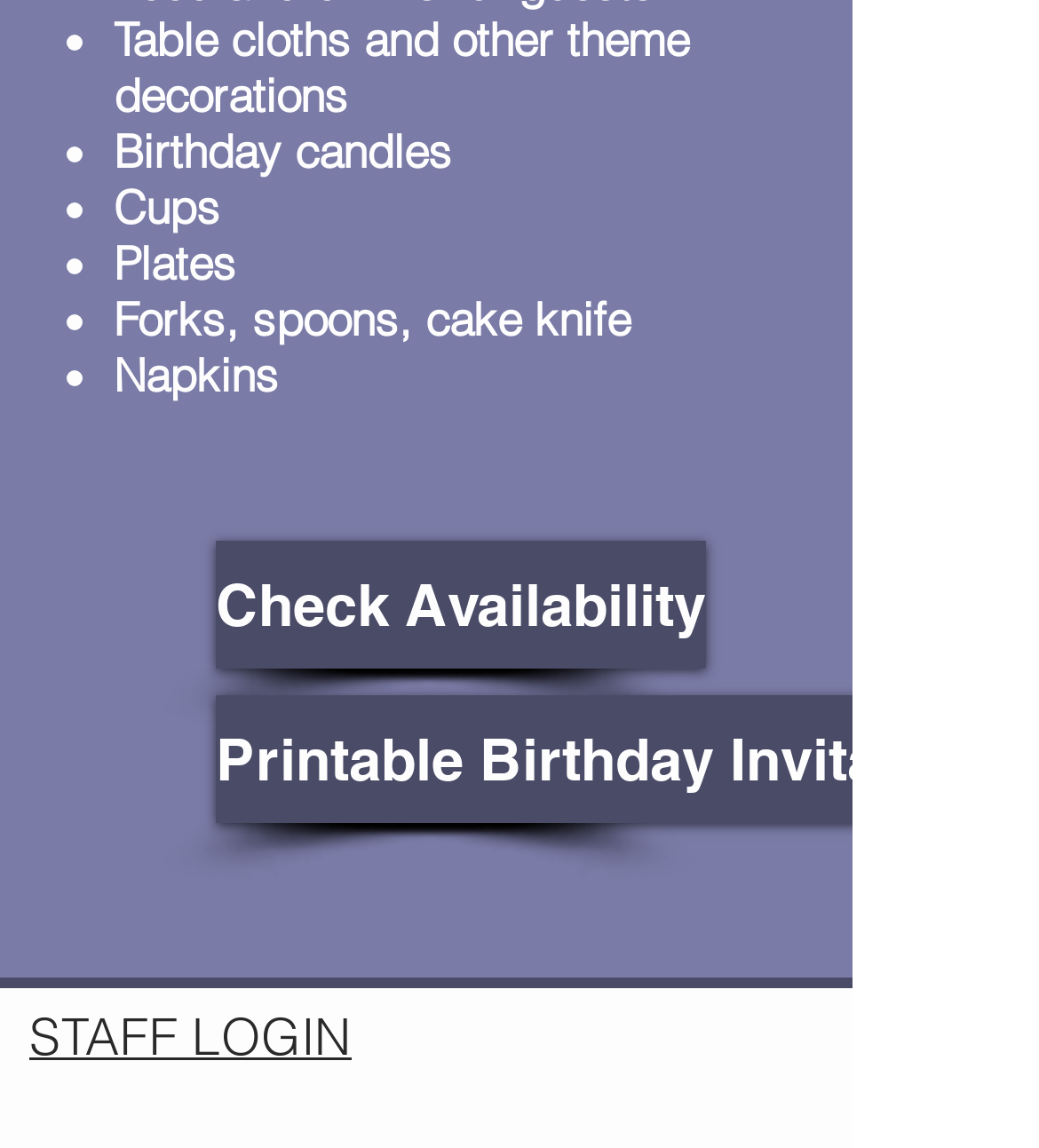Examine the screenshot and answer the question in as much detail as possible: What is the purpose of the 'STAFF LOGIN' link?

The 'STAFF LOGIN' link is likely used by staff members to log in to a system or platform, possibly to access administrative or management functions related to party supplies or services.